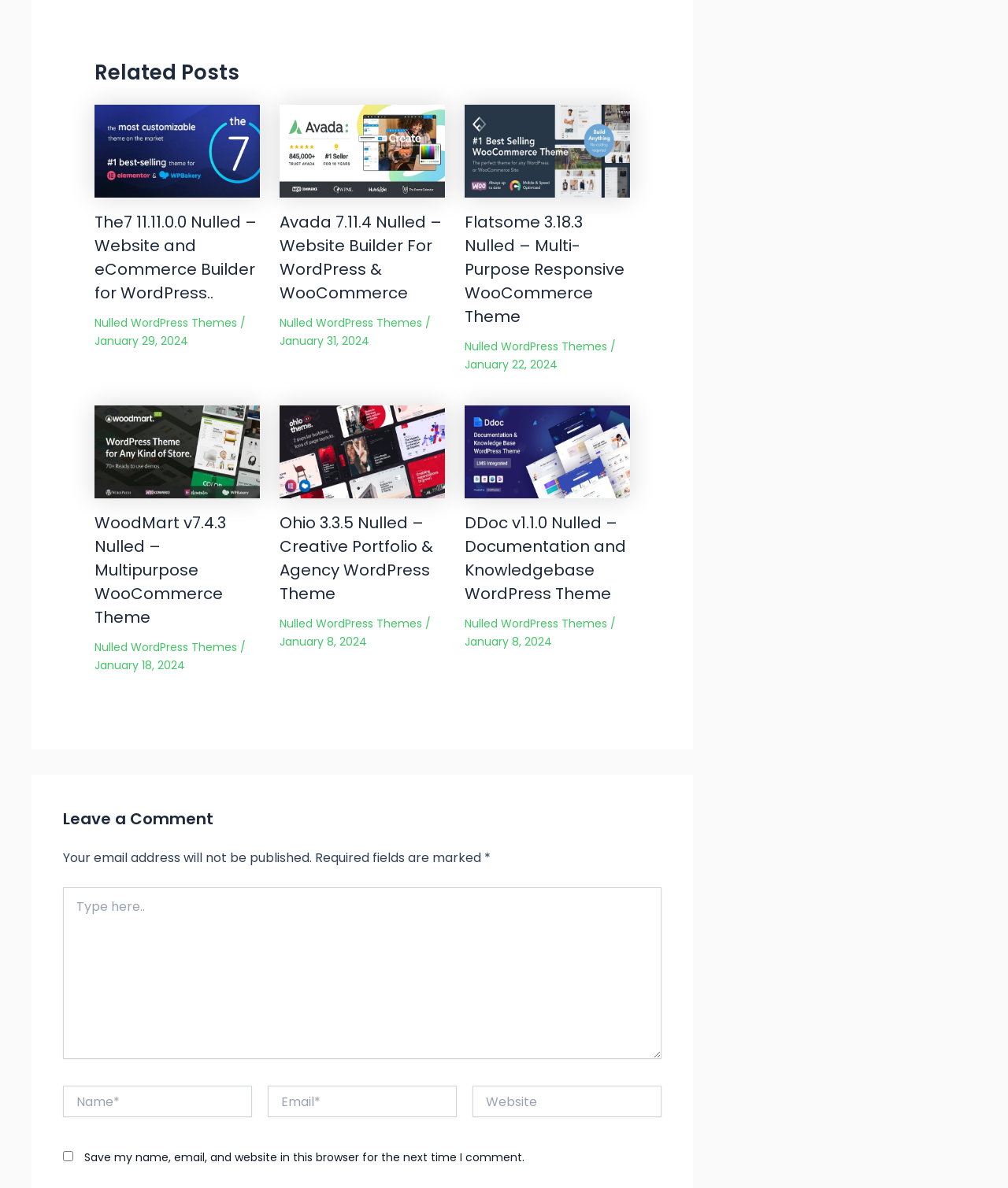How many related posts are there?
Answer with a single word or phrase, using the screenshot for reference.

5